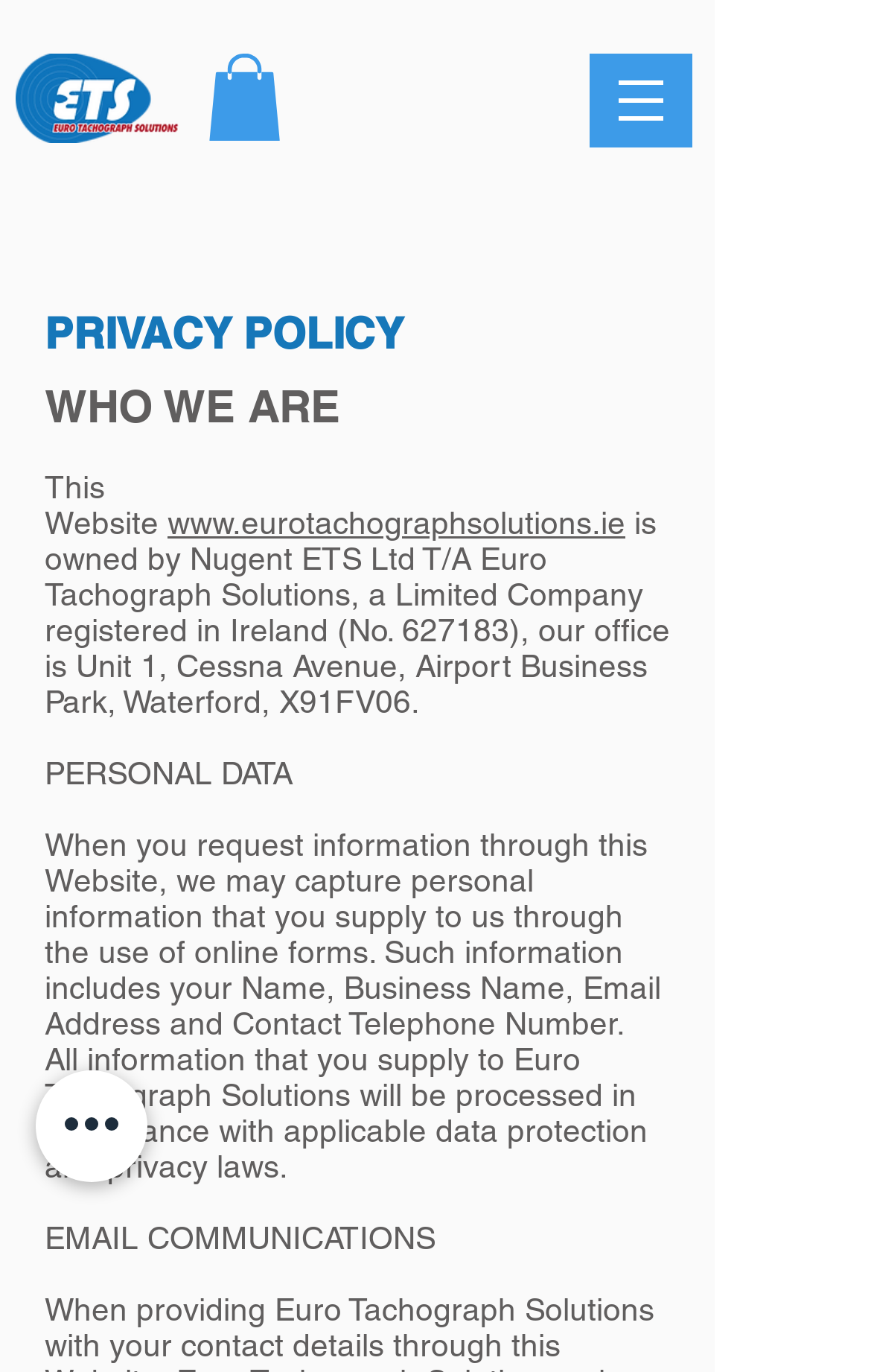Respond to the question below with a single word or phrase: What is the name of the company that owns this website?

Nugent ETS Ltd